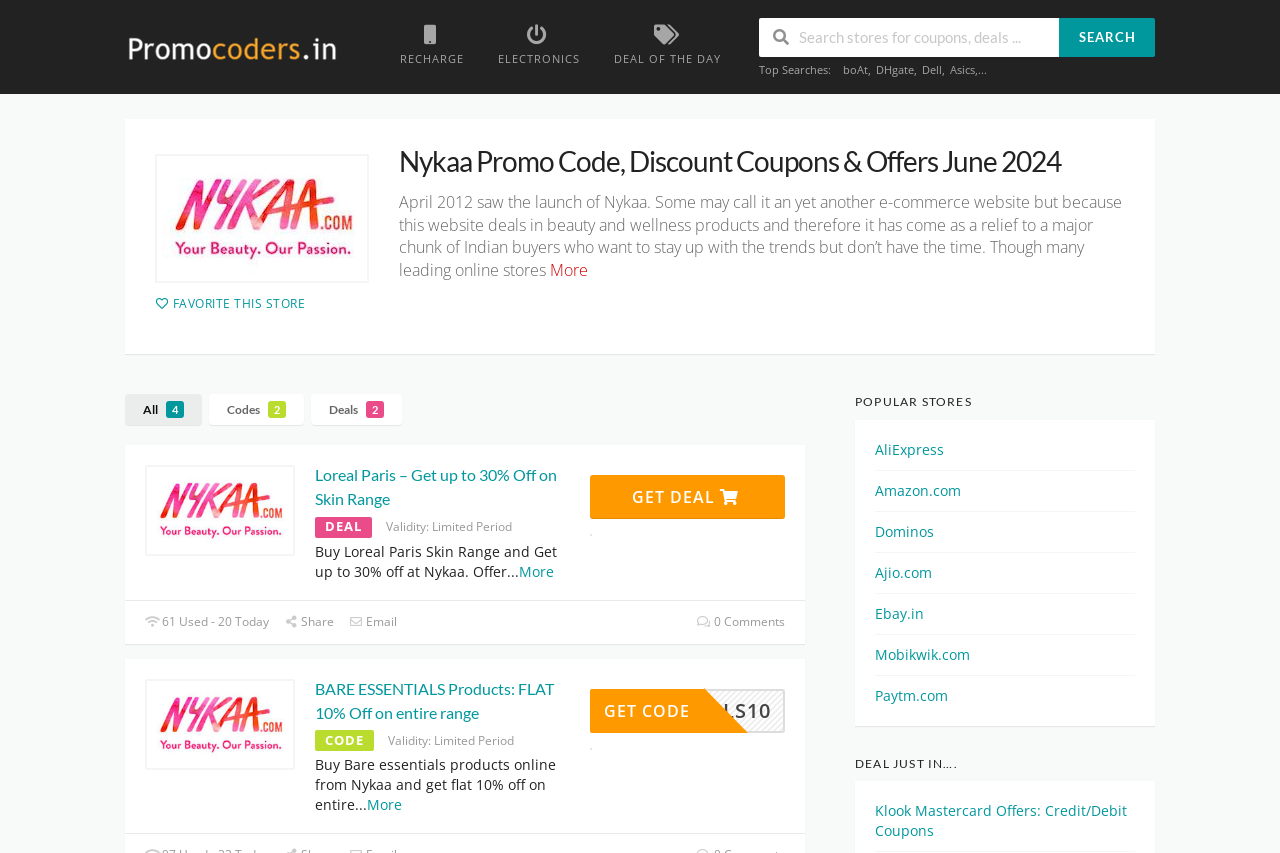Determine the bounding box for the HTML element described here: "title="Shop Nykaa"". The coordinates should be given as [left, top, right, bottom] with each number being a float between 0 and 1.

[0.121, 0.181, 0.288, 0.332]